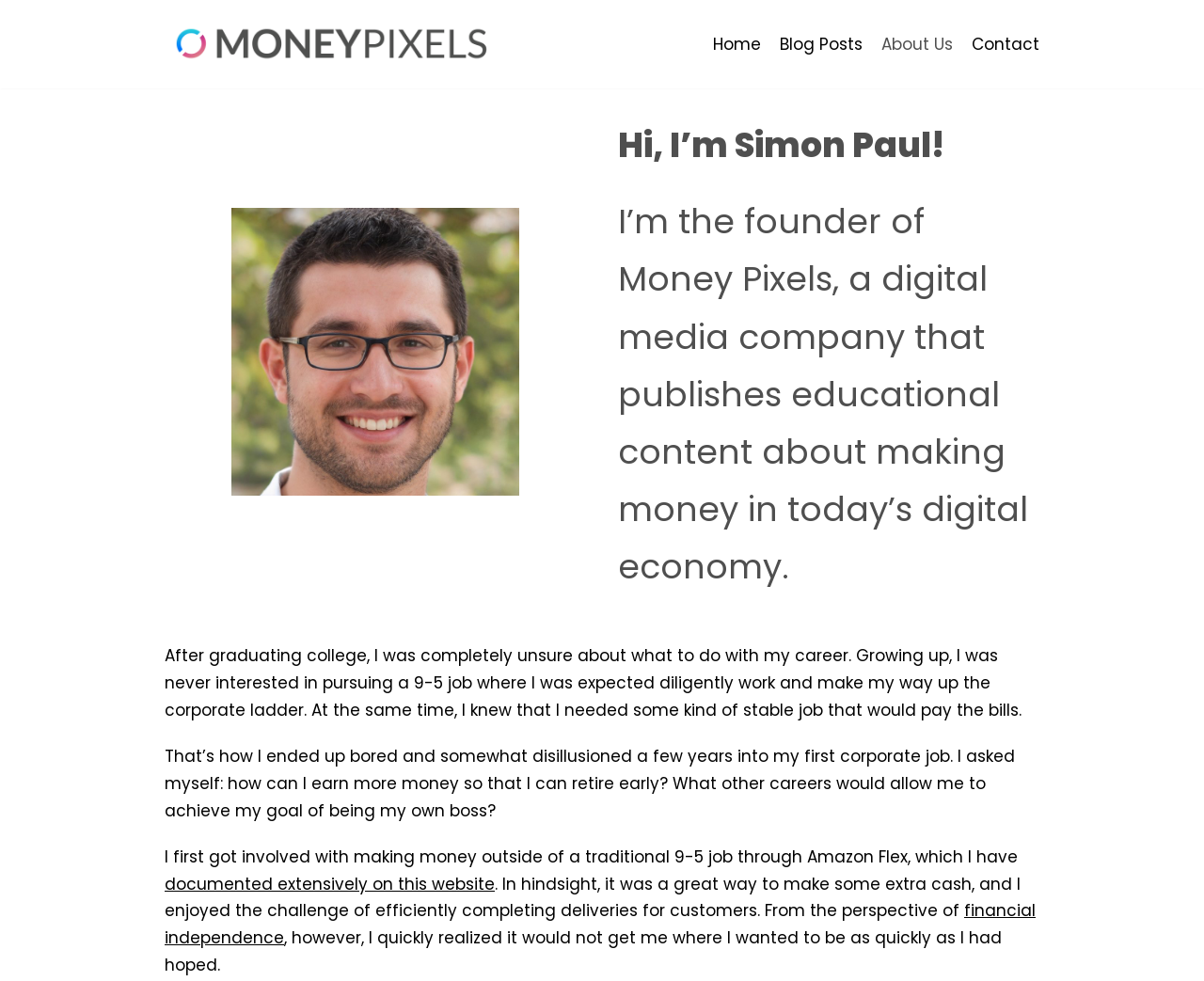Kindly determine the bounding box coordinates of the area that needs to be clicked to fulfill this instruction: "visit blog posts".

[0.648, 0.032, 0.716, 0.058]